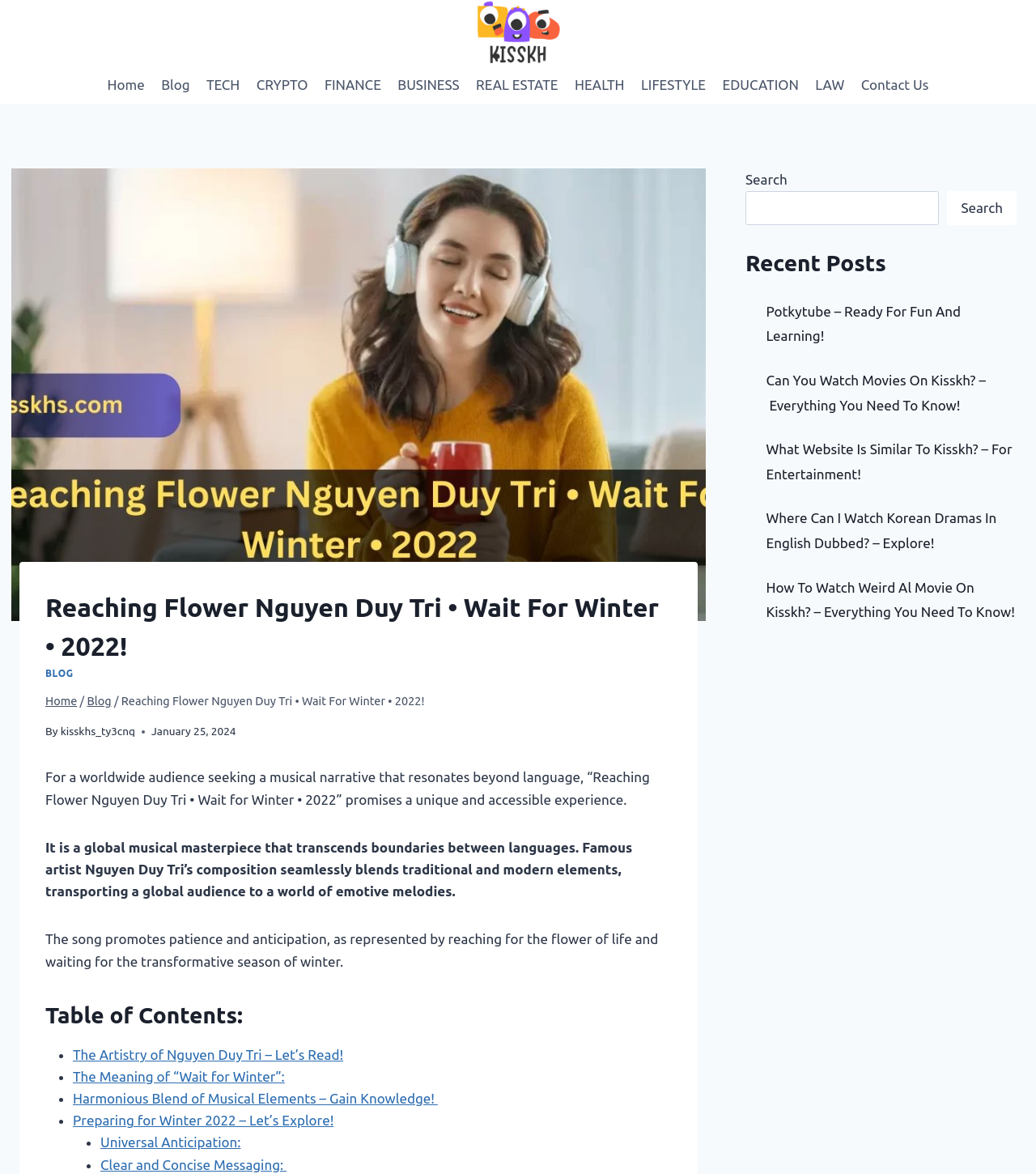Please locate the bounding box coordinates for the element that should be clicked to achieve the following instruction: "Click on the 'Home' link". Ensure the coordinates are given as four float numbers between 0 and 1, i.e., [left, top, right, bottom].

[0.096, 0.056, 0.148, 0.089]